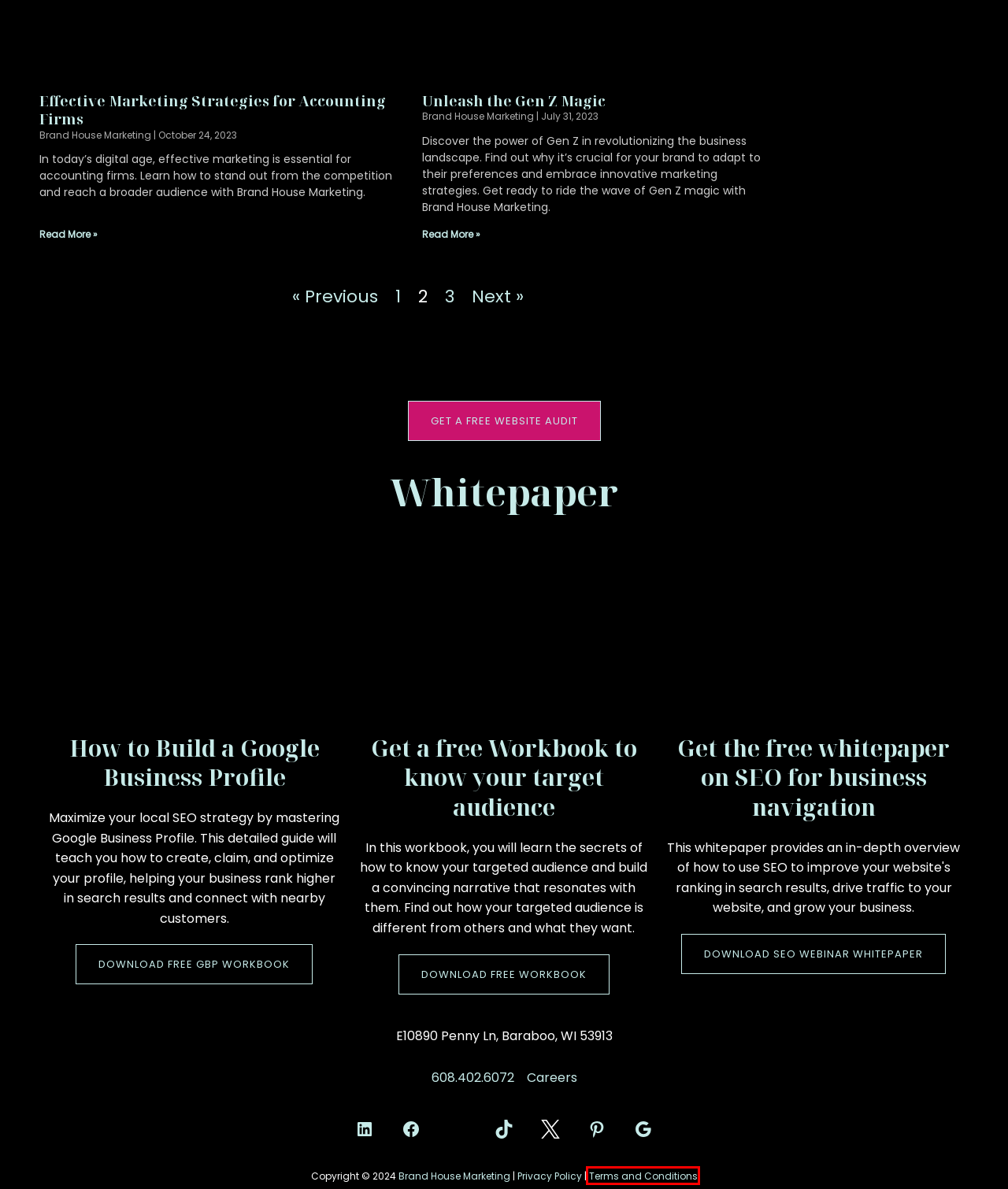Given a screenshot of a webpage featuring a red bounding box, identify the best matching webpage description for the new page after the element within the red box is clicked. Here are the options:
A. Unleash the Gen Z Magic | Brand House
B. Brand House Marketing Agency's Privacy Policy
C. Free Site Audit | Brand House Marketing Agency
D. Increasing Profit Potential: Streamlining M&A Processes for CPA Firms | Brand House
E. Brand House Marketing: Unlocking Your Business Capabilities
F. Giving Tuesday: A Powerful Opportunity for Your Business to Make a Difference
G. 3 Simple Steps to Utilize SEO for Your Accounting Firm | Brand House
H. Terms and Conditions | Brand House Marketing Agency

H